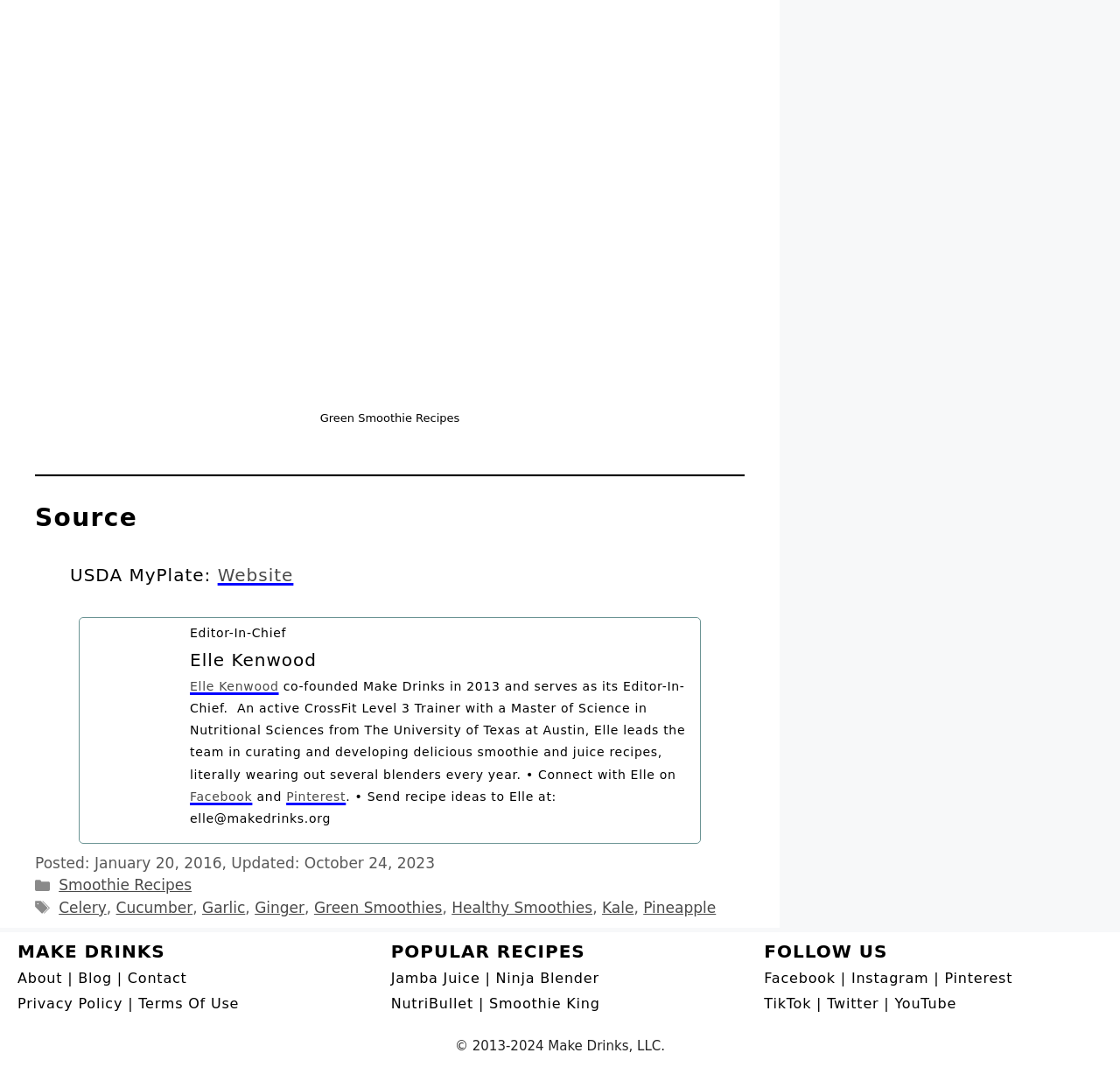Use a single word or phrase to answer the question: 
What is the social media platform linked to the icon with the text 'Facebook'?

Facebook